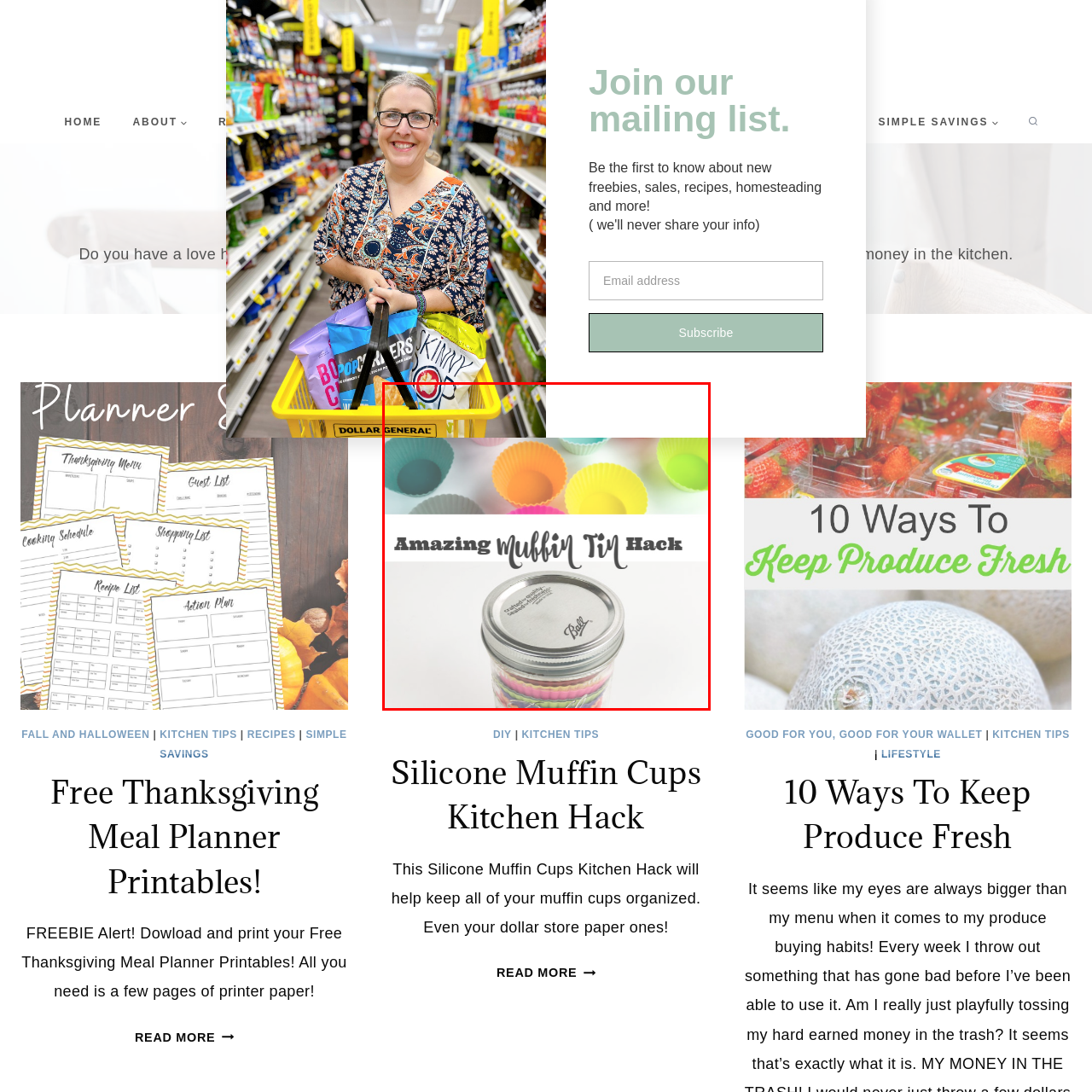Create an extensive caption describing the content of the image outlined in red.

This image showcases a creative and practical solution for organizing kitchen items, specifically muffin cups. At the top, there's a vibrant array of colorful silicone muffin cups, highlighting their fun and practical aesthetic. Below that, an informative caption reads "Amazing Muffin Tin Hack," suggesting a useful tip for kitchen organization. The image features a Ball mason jar filled with neatly stacked muffin cups, emphasizing the idea of keeping kitchen essentials tidy and accessible. This hack is perfect for anyone looking to streamline their baking supplies while adding a pop of color to their kitchen decor.